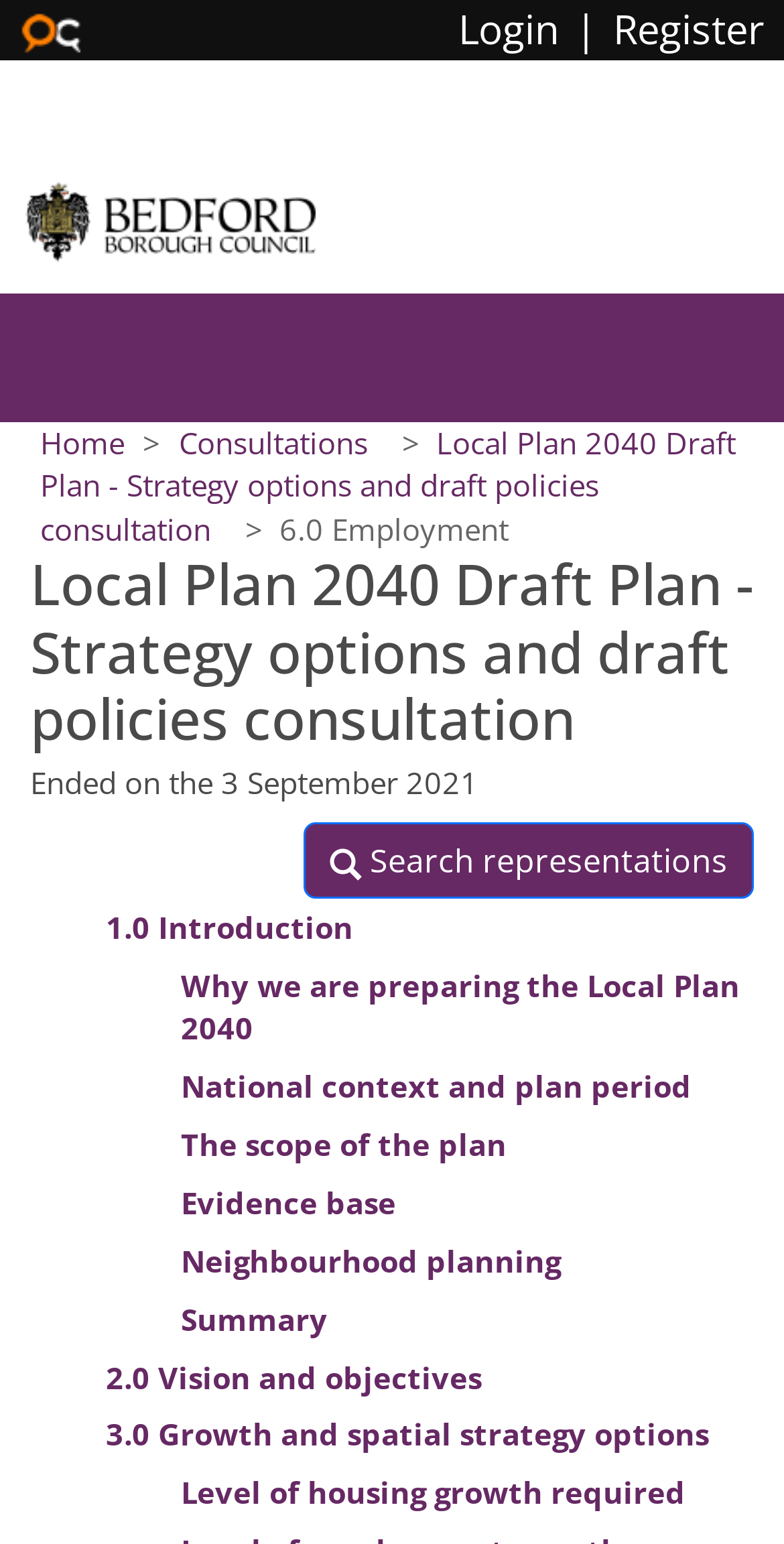Please answer the following question using a single word or phrase: 
What is the purpose of the button?

Search representations